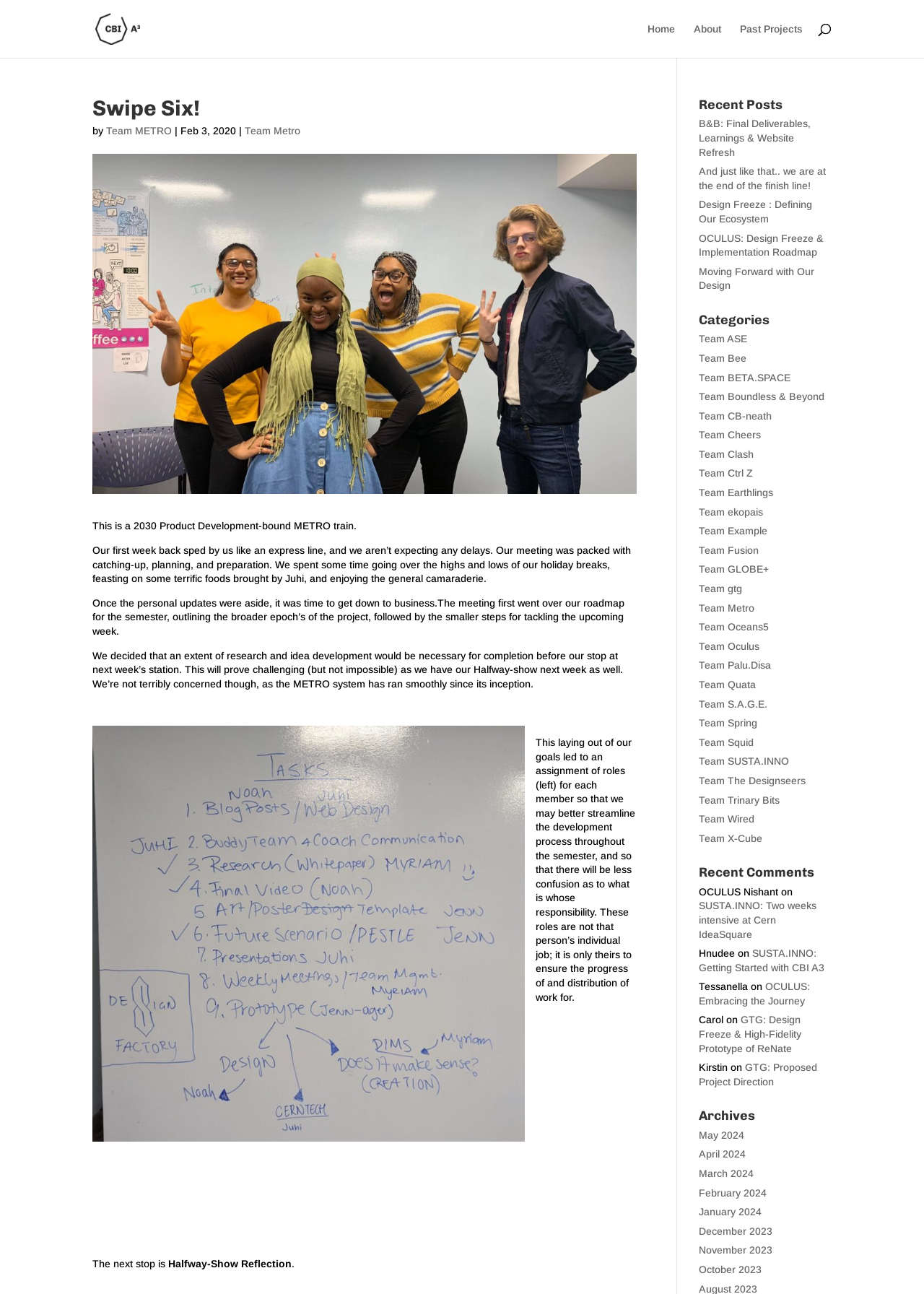Provide a thorough description of the webpage's content and layout.

This webpage is about a team's project, specifically Team METRO, and their progress in the CBI A3 program. At the top, there is a navigation bar with links to "Home", "About", and "Past Projects". Below this, there is a search bar that spans across the top of the page.

The main content of the page is an article titled "Swipe Six!" with a heading that takes up the full width of the page. The article is written by Team METRO and is dated February 3, 2020. The text describes the team's first week back after the holiday break, where they caught up, planned, and prepared for the semester. The article also outlines their roadmap for the semester, including their goals and assignments for each team member.

To the right of the article, there are several sections, including "Recent Posts", "Categories", "Recent Comments", and "Archives". The "Recent Posts" section lists several links to other articles, including "B&B: Final Deliverables, Learnings & Website Refresh" and "OCULUS: Design Freeze & Implementation Roadmap". The "Categories" section lists links to various teams, including Team ASE, Team Bee, and Team METRO. The "Recent Comments" section shows comments from users, including OCULUS Nishant, Hnudee, and Tessanella, along with links to the articles they commented on. The "Archives" section lists links to articles from previous months, dating back to October 2023.

There is also an image associated with the CBI A3 link at the top of the page, but its content is not described.